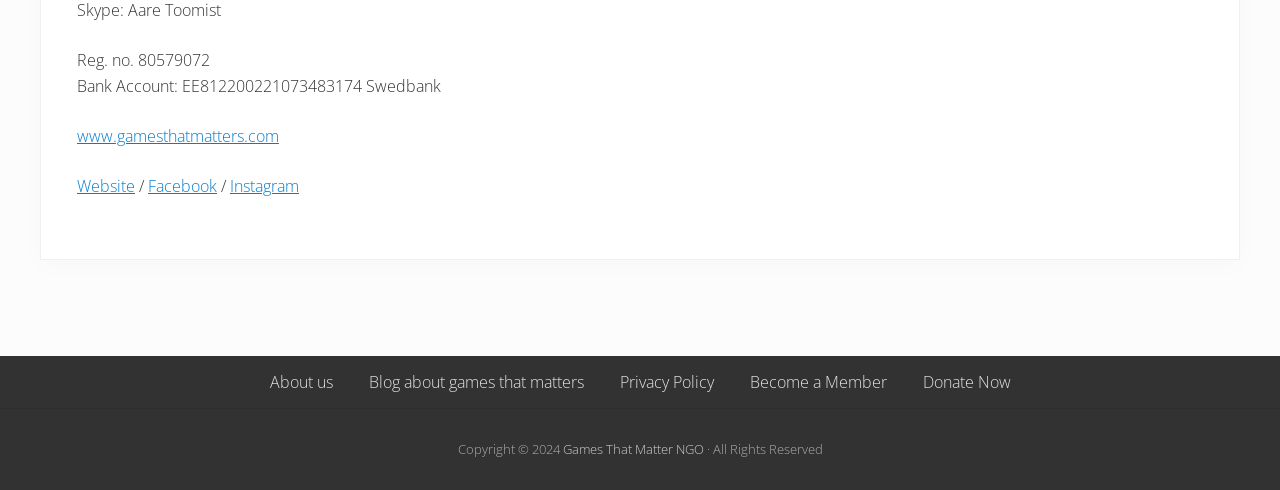Please determine the bounding box coordinates of the element's region to click for the following instruction: "Visit the website".

[0.06, 0.255, 0.218, 0.3]